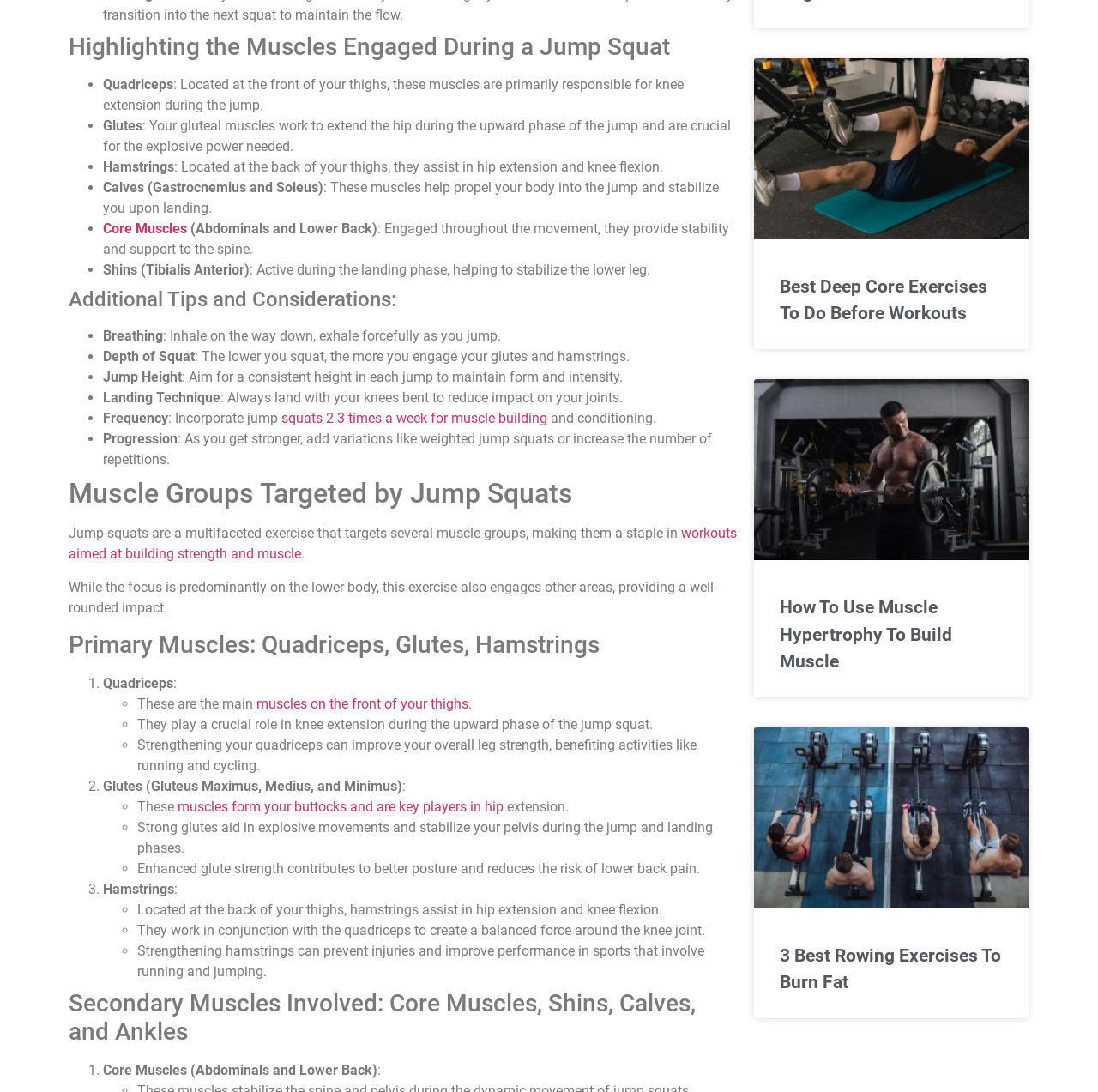Determine the bounding box coordinates for the clickable element to execute this instruction: "Explore 'workouts aimed at building strength and muscle'". Provide the coordinates as four float numbers between 0 and 1, i.e., [left, top, right, bottom].

[0.062, 0.481, 0.671, 0.515]